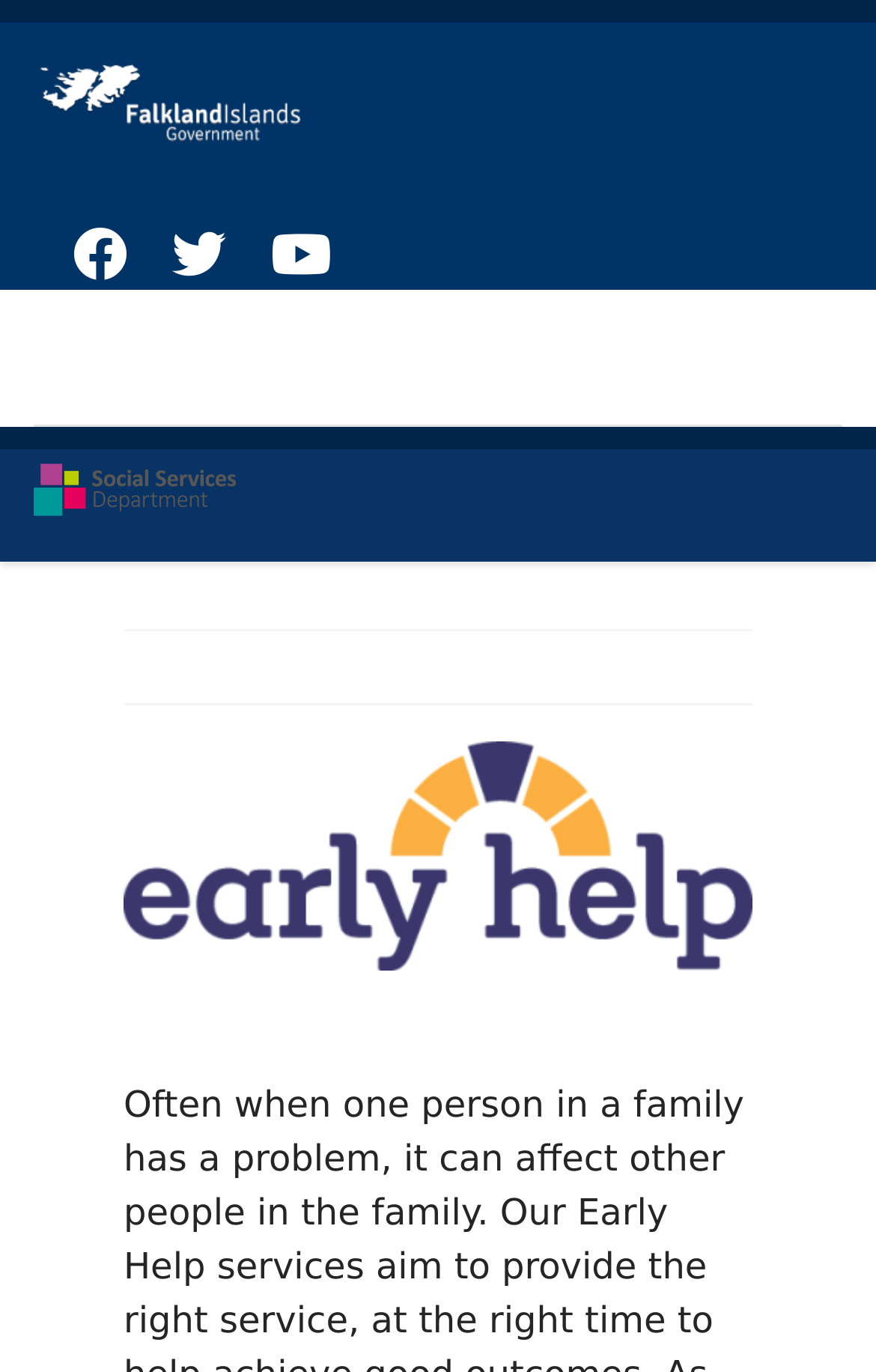What is the name of the social services organization?
Examine the webpage screenshot and provide an in-depth answer to the question.

I found the name of the social services organization by looking at the link 'FIG Social Services' which is located at the top of the webpage.